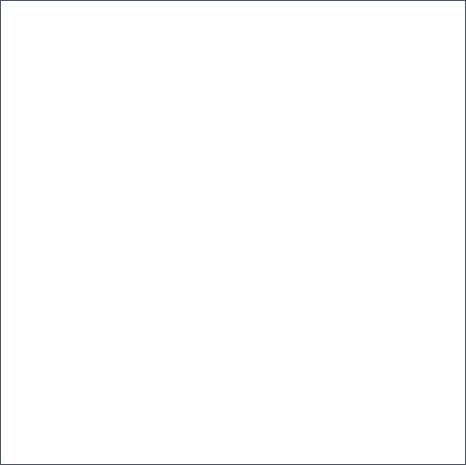Please analyze the image and give a detailed answer to the question:
What is the purpose of the 30-day replacement or refund policy?

The 30-day replacement or refund policy is designed to instill confidence in potential buyers, allowing them to purchase with comfort and happiness, knowing that they have a safety net in case they are not satisfied with the product.